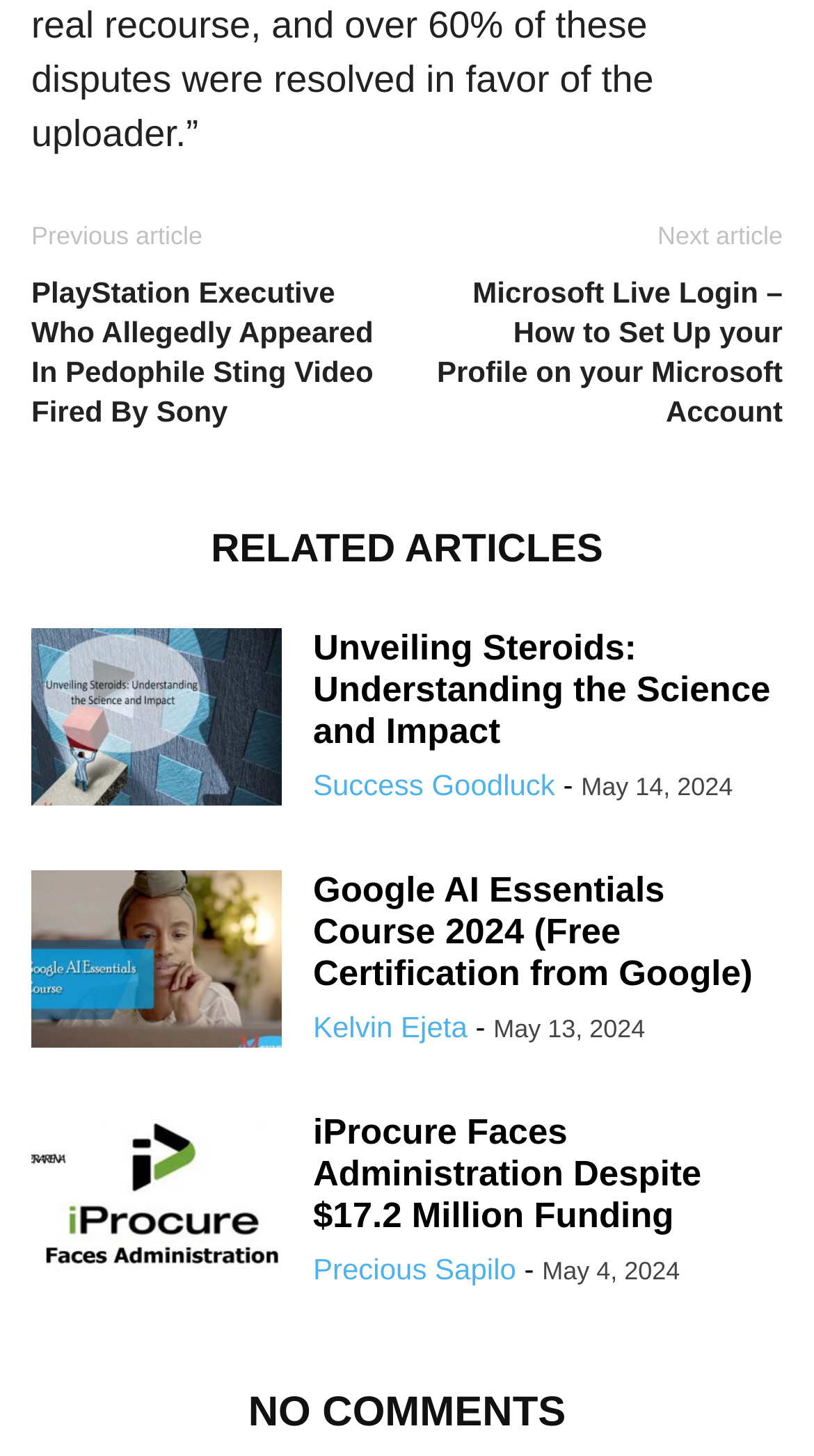Find the bounding box coordinates of the clickable area required to complete the following action: "Read the article about iProcure Faces Administration".

[0.038, 0.764, 0.346, 0.892]